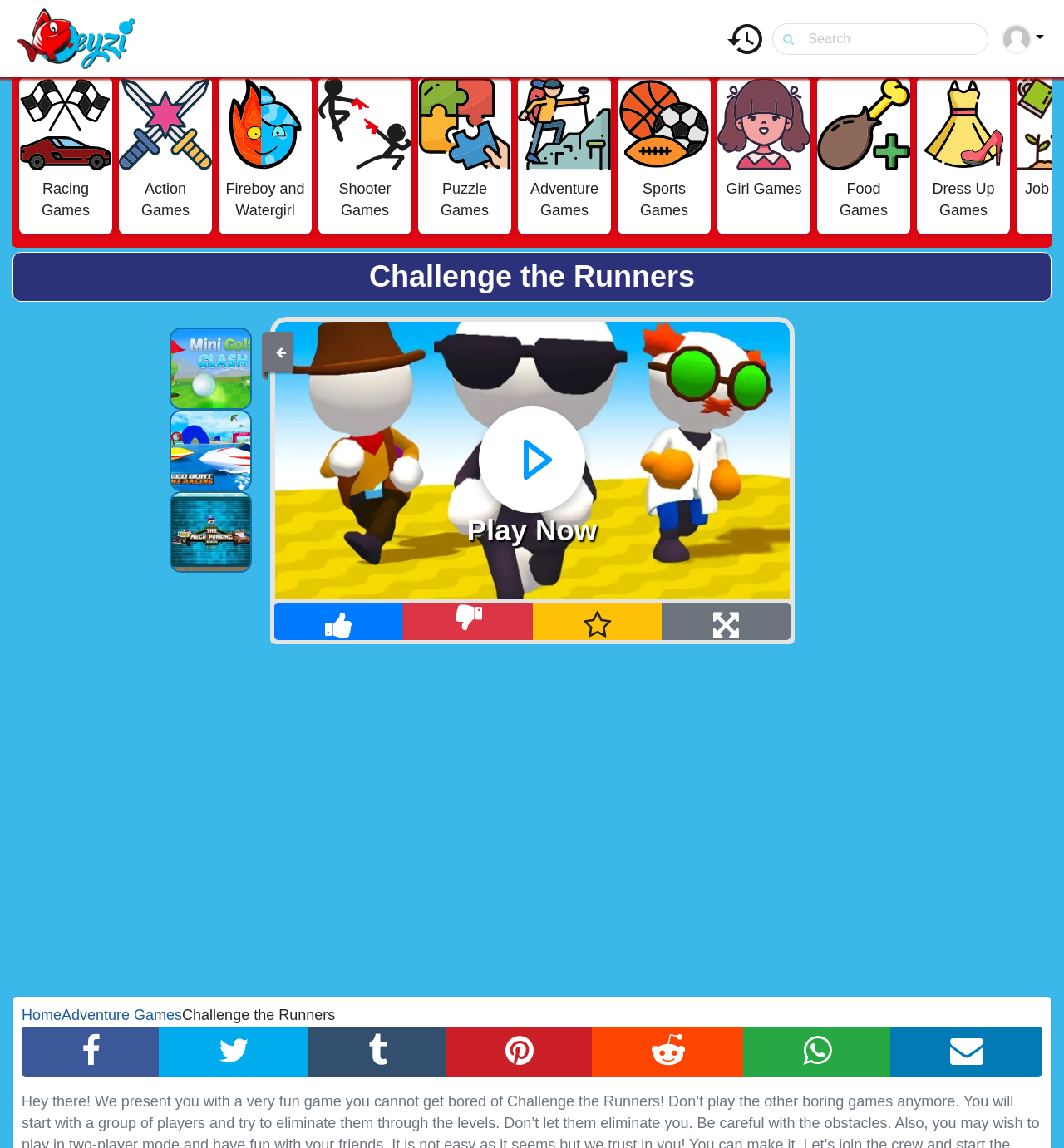What is the main purpose of this website? Using the information from the screenshot, answer with a single word or phrase.

Play online games